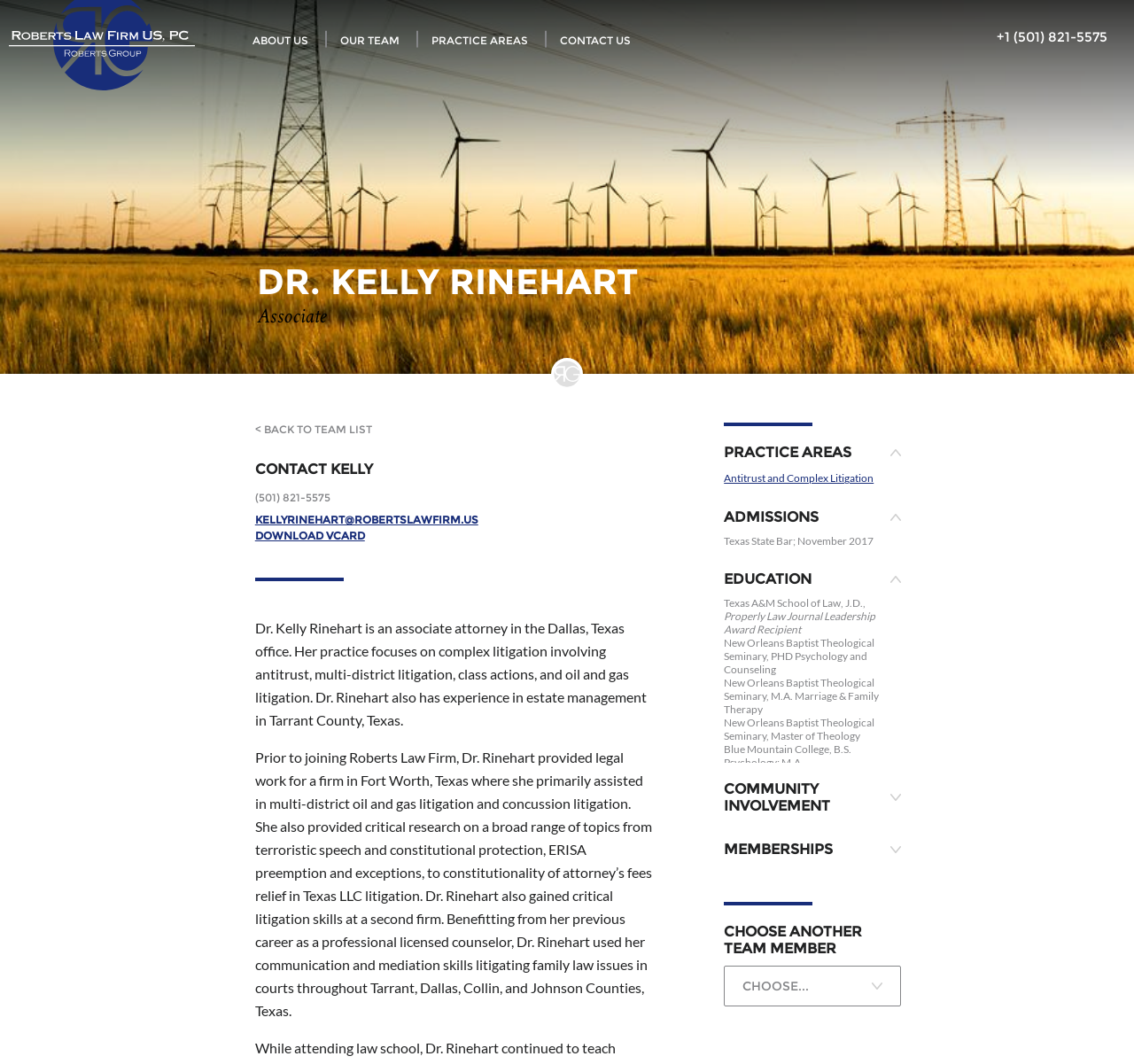Determine the bounding box coordinates of the clickable region to carry out the instruction: "Click the CHOOSE ANOTHER TEAM MEMBER button".

[0.638, 0.879, 0.795, 0.91]